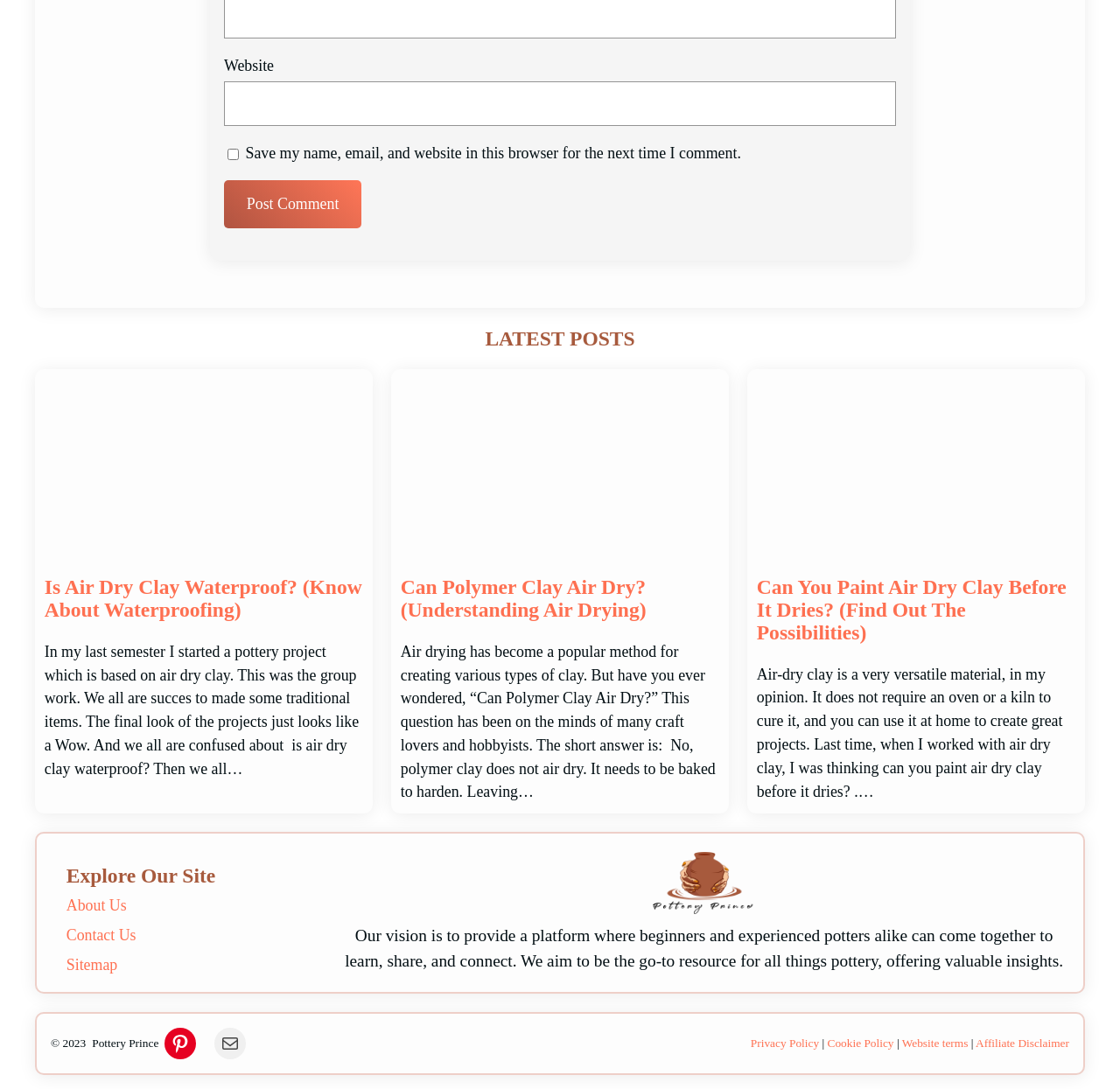Please find the bounding box coordinates of the section that needs to be clicked to achieve this instruction: "Explore the site".

[0.059, 0.793, 0.286, 0.815]